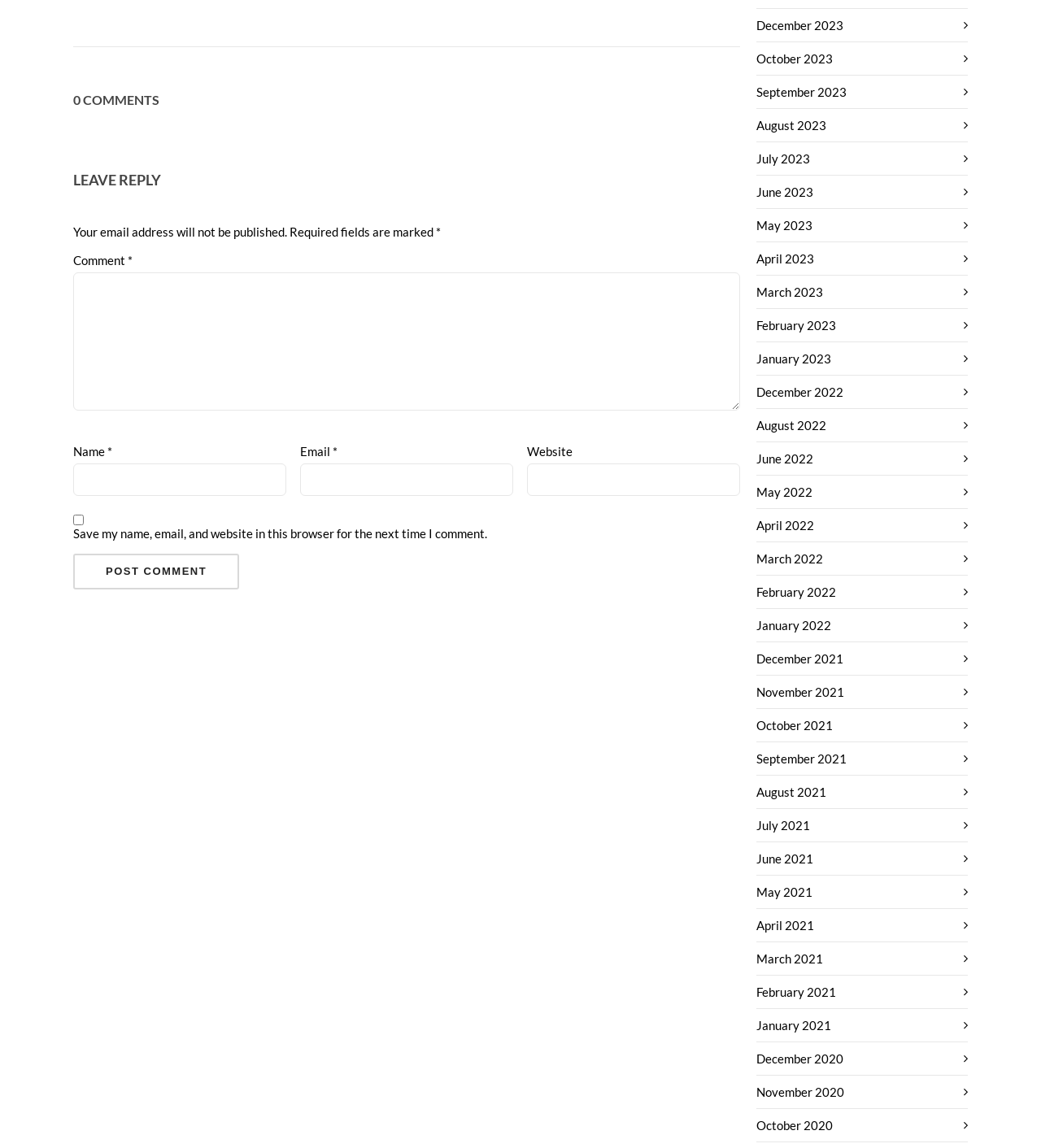Based on the element description: "March 2022", identify the bounding box coordinates for this UI element. The coordinates must be four float numbers between 0 and 1, listed as [left, top, right, bottom].

[0.727, 0.48, 0.791, 0.493]